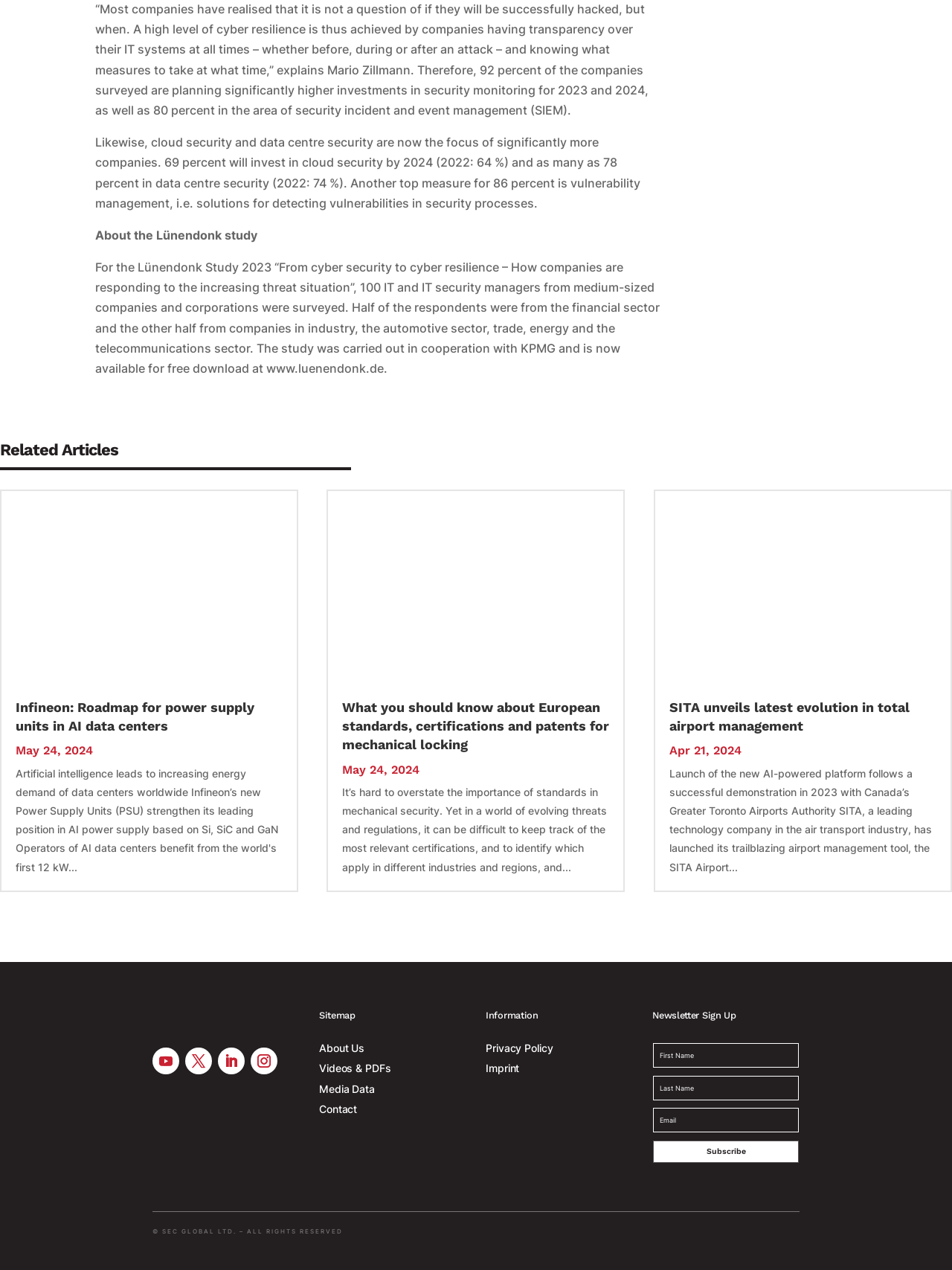Provide a one-word or short-phrase response to the question:
What is the date of the article 'Infineon: Roadmap for power supply units in AI data centers'?

May 24, 2024